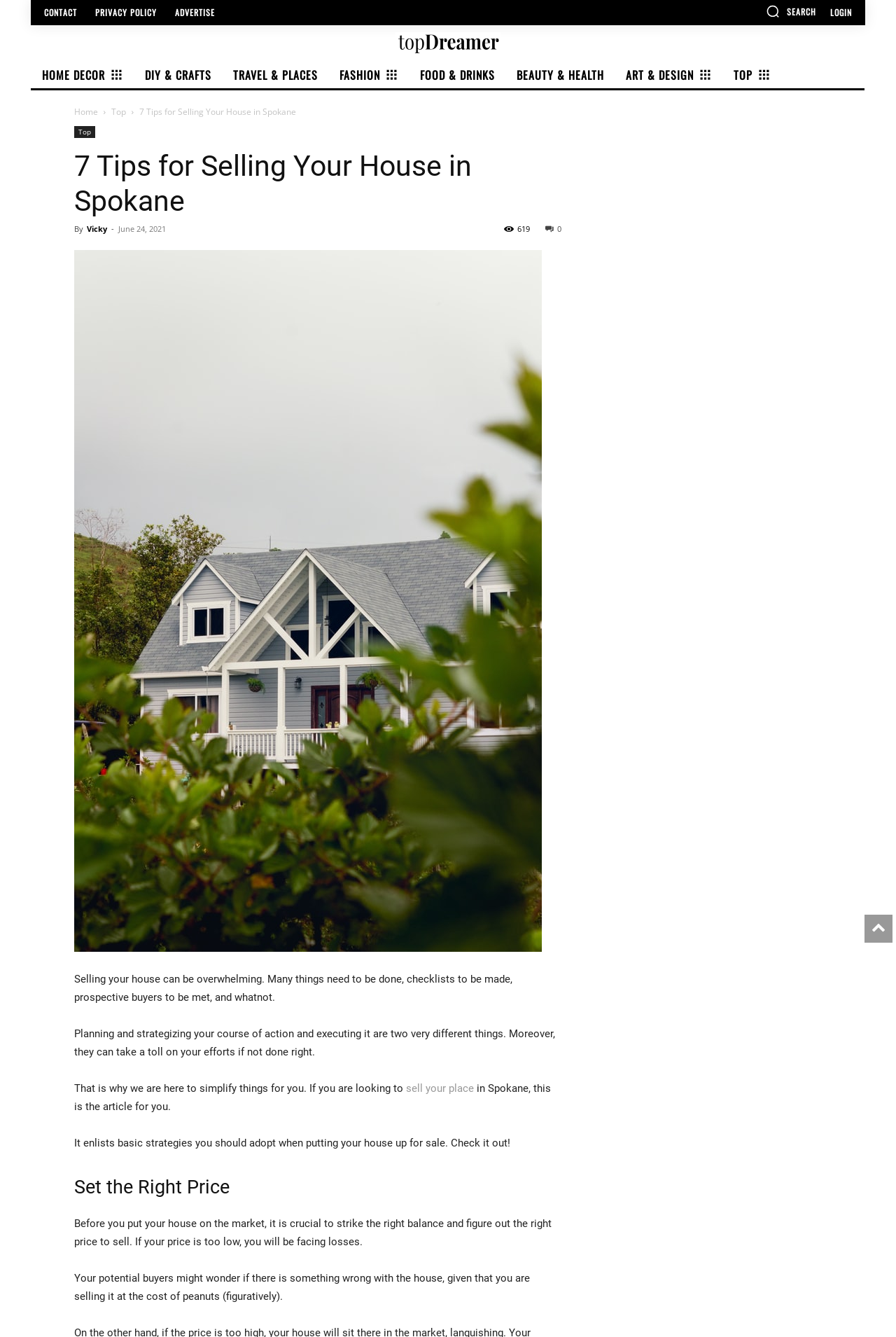Give a one-word or short-phrase answer to the following question: 
What is the topic of the article?

Selling a house